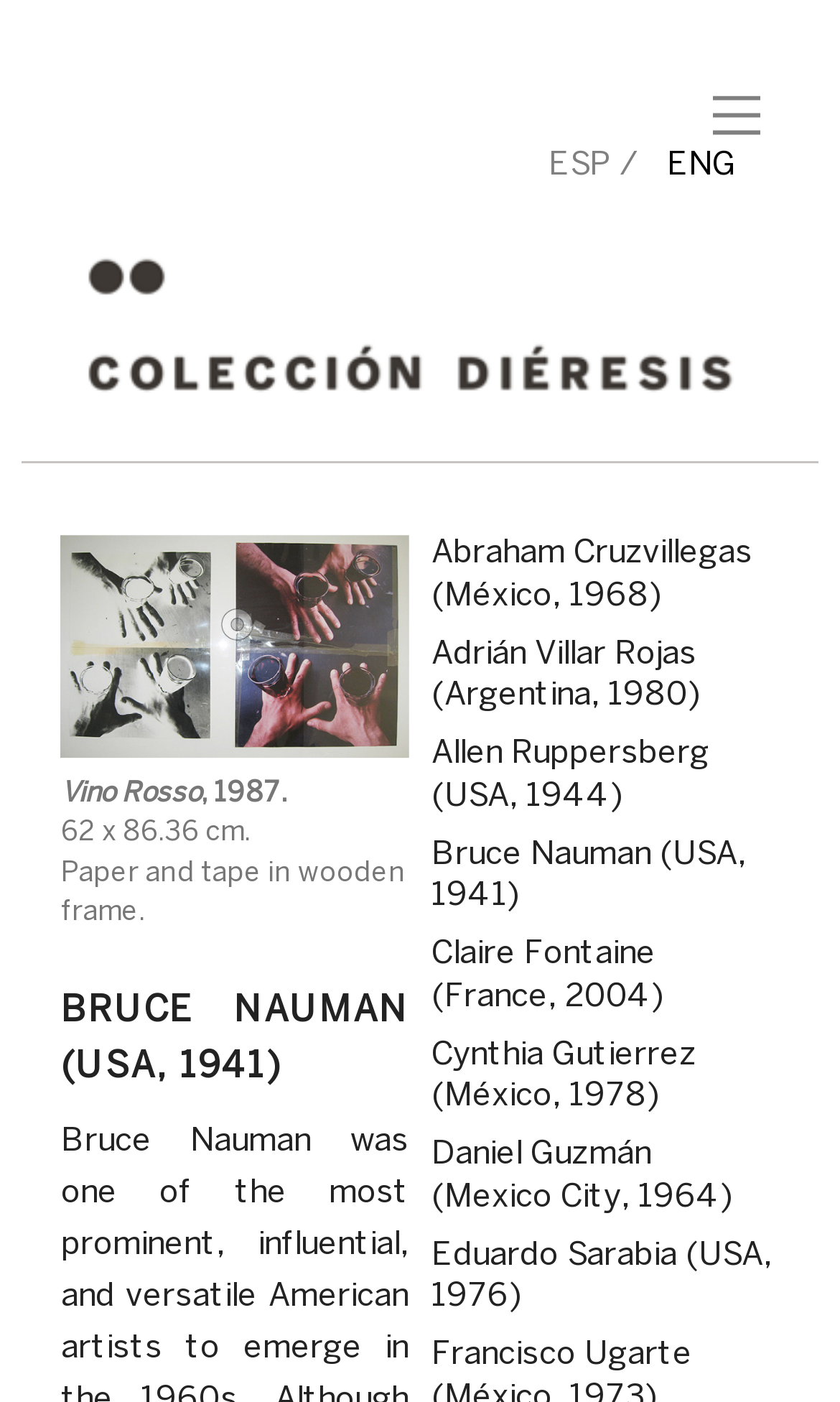Give a one-word or short phrase answer to this question: 
What is the size of the artwork?

62 x 86.36 cm